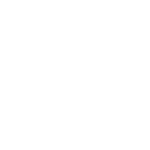Interpret the image and provide an in-depth description.

The image showcases a "75 Ton Pillar Type Power Press Machine," a robust industrial machine designed for heavy-duty applications. Known for its efficiency in bending sheet metal, this power press features a ruggedized construction that ensures durability and long-lasting performance. The sleek design not only enhances its appeal but also incorporates user-friendly features for enhanced operational ease. Often utilized in industrial settings, this machine is capable of meeting demanding production needs. Its availability is coupled with competitive pricing, making it a preferred choice among manufacturers.